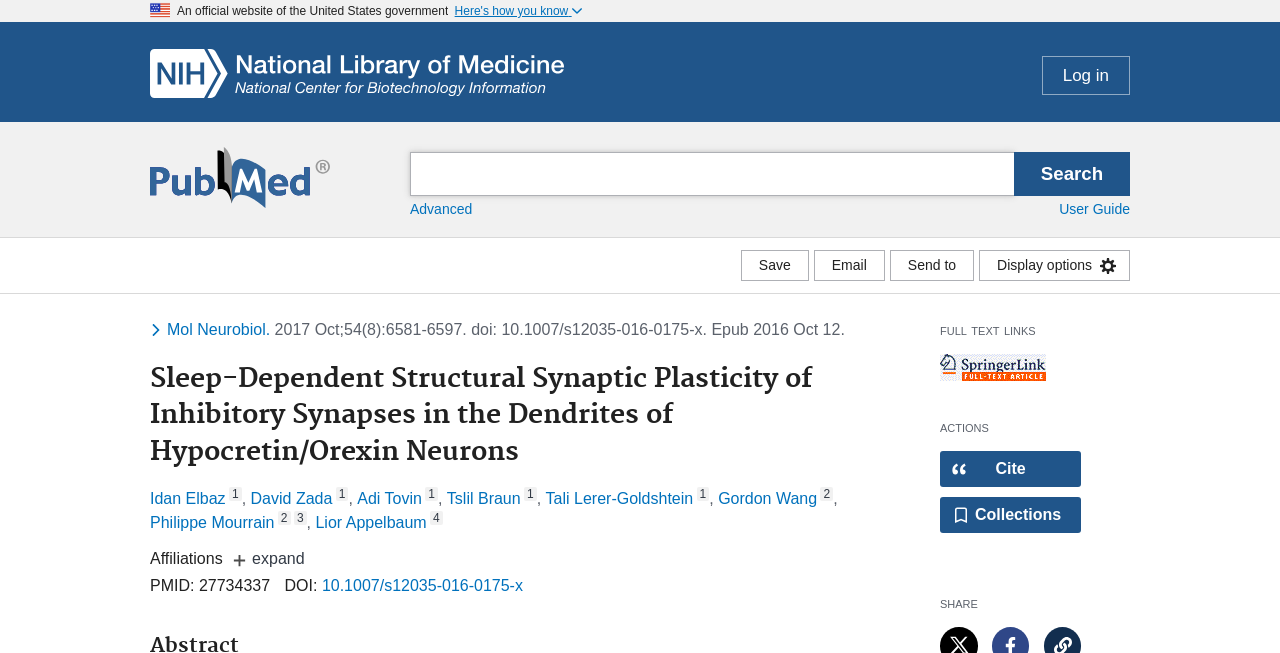How many authors are listed for this article?
Refer to the image and give a detailed response to the question.

I counted the number of authors listed in the article by looking at the section that starts with 'Sleep-Dependent Structural Synaptic Plasticity of Inhibitory Synapses in the Dendrites of Hypocretin/Orexin Neurons'. There are 7 authors listed, each with a superscript number.